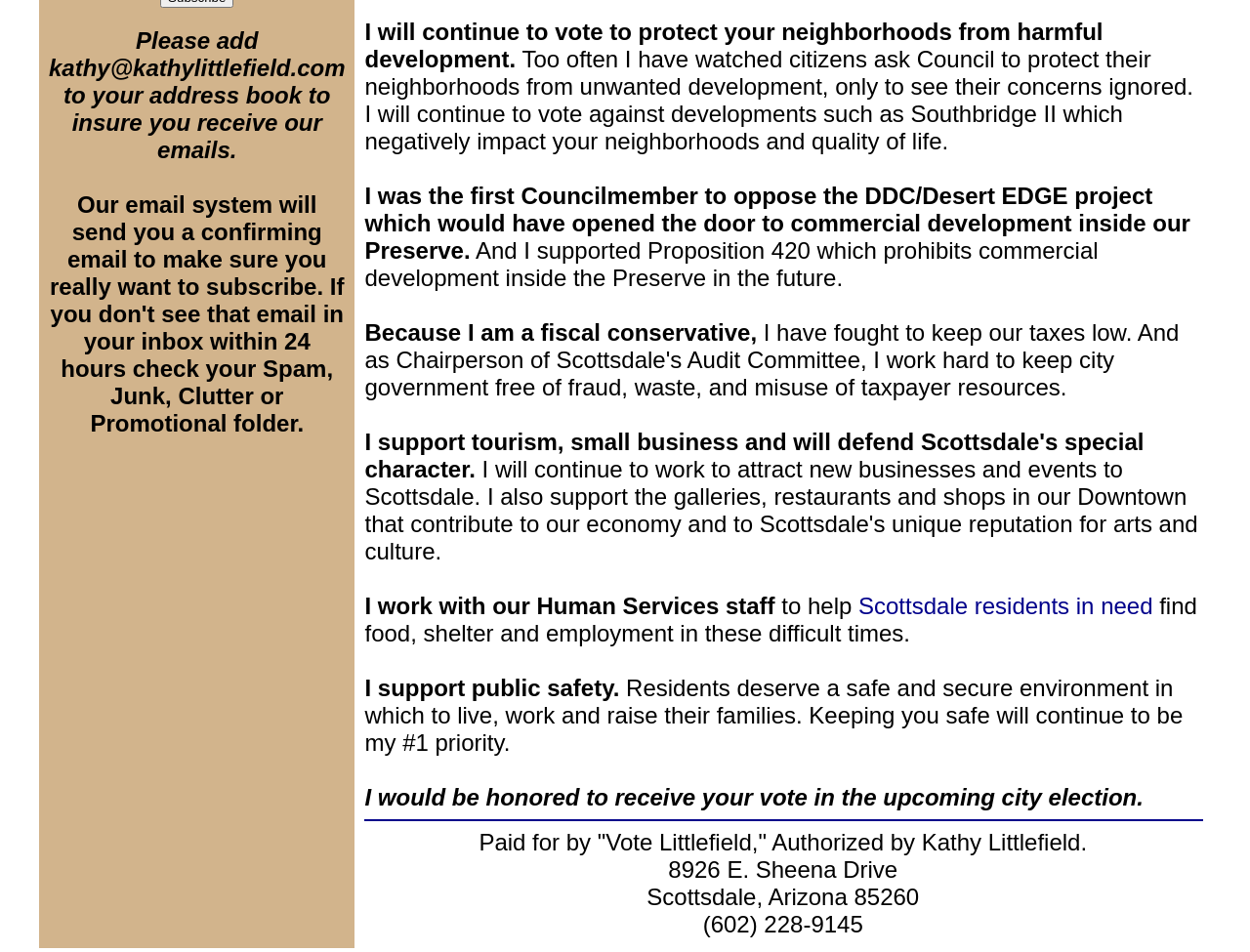Return the bounding box coordinates of the UI element that corresponds to this description: "facebook". The coordinates must be given as four float numbers in the range of 0 and 1, [left, top, right, bottom].

None